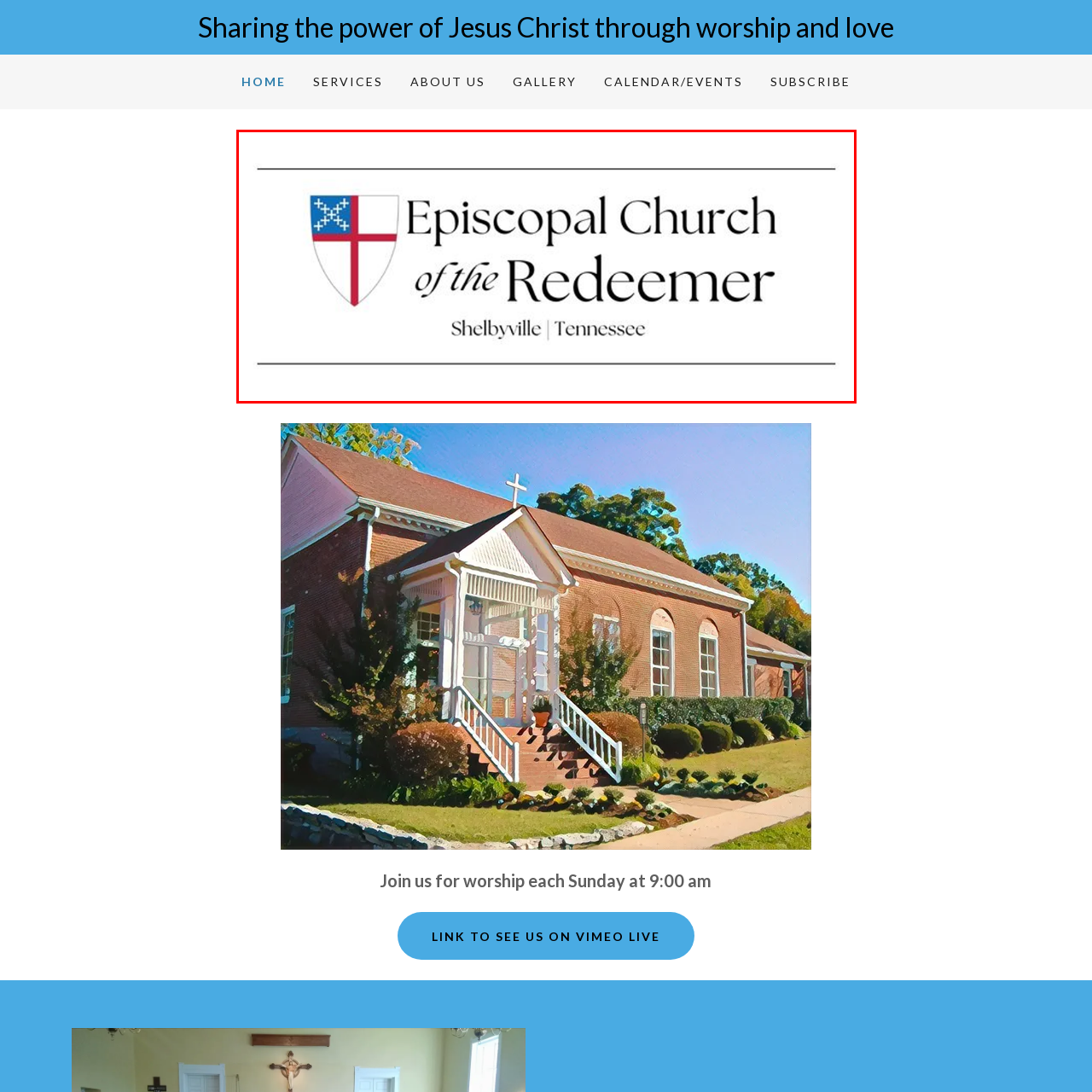Concentrate on the image highlighted by the red boundary and deliver a detailed answer to the following question, using the information from the image:
What is the color of the cross?

The caption states that the shield is adorned with a blue and white cross, symbolizing the church's Episcopal heritage, which means the cross is blue and white in color.